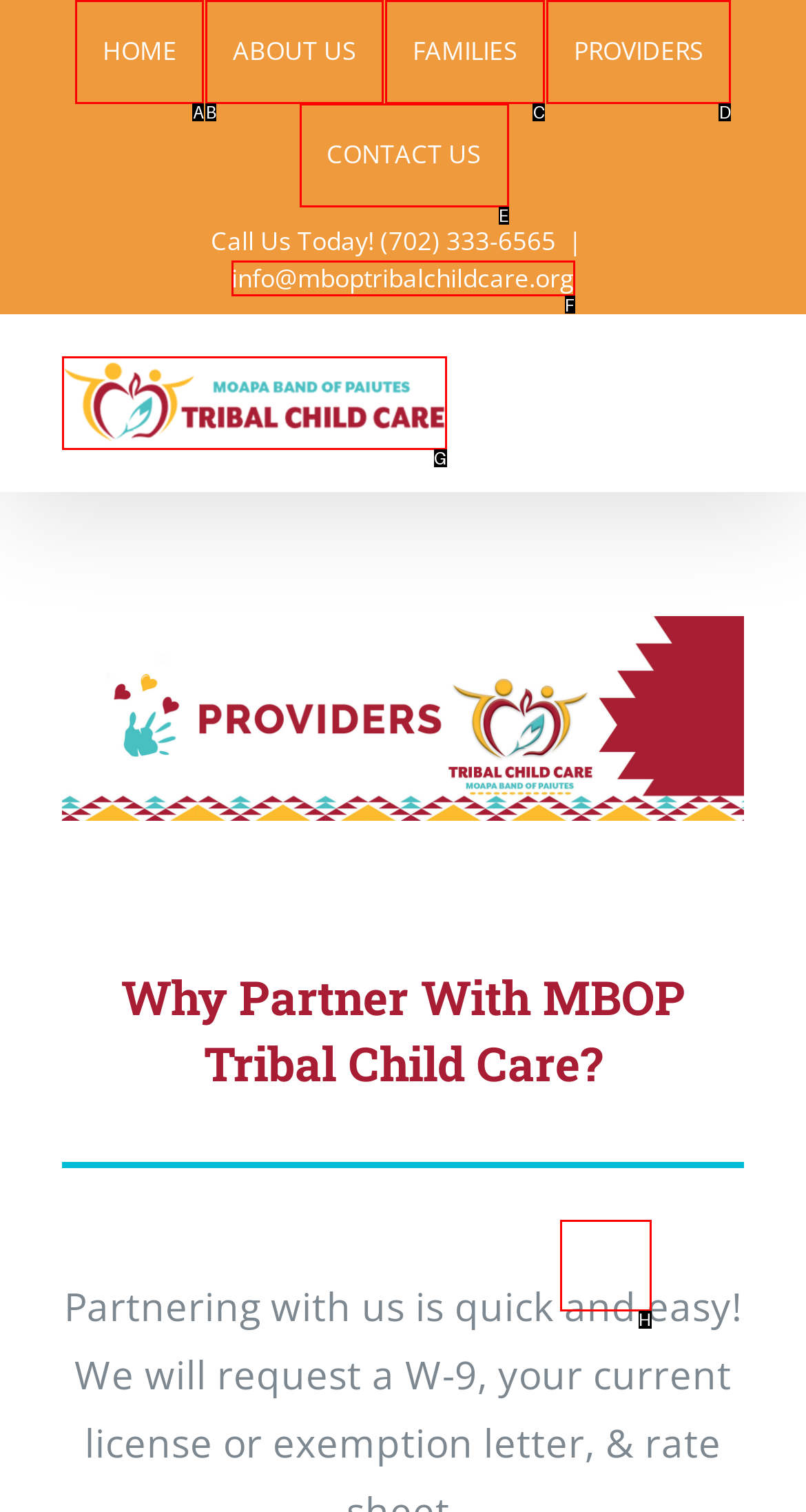Tell me which UI element to click to fulfill the given task: Go to Top. Respond with the letter of the correct option directly.

H